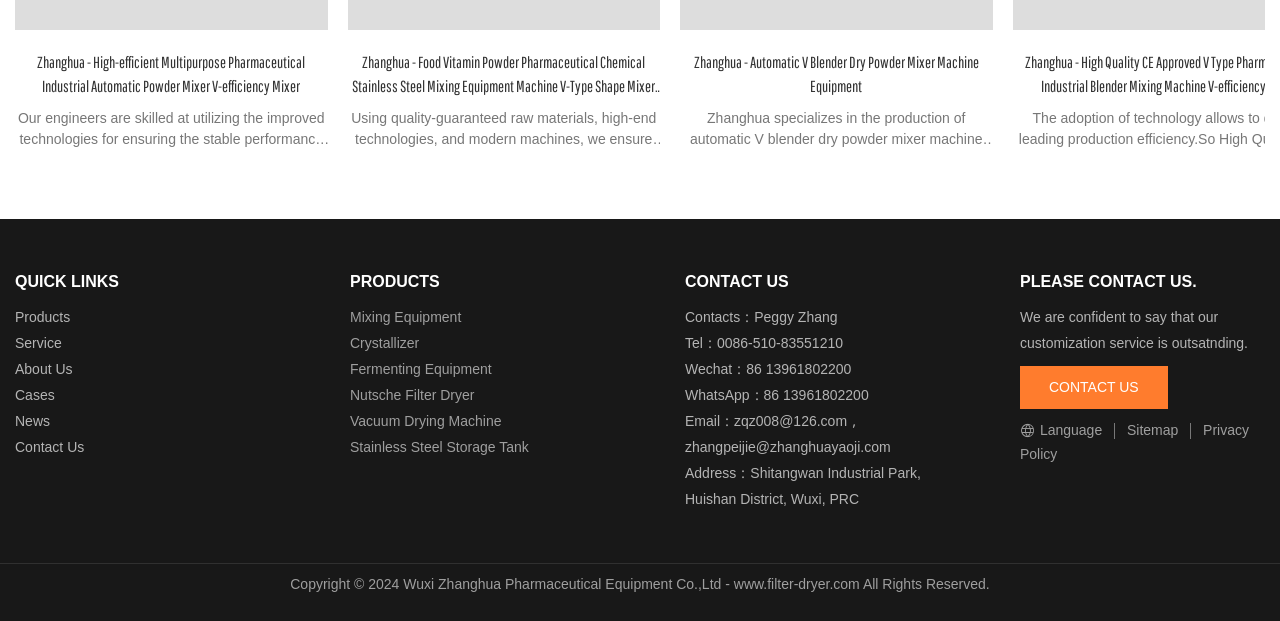Pinpoint the bounding box coordinates of the clickable area necessary to execute the following instruction: "View the 'About Us' page". The coordinates should be given as four float numbers between 0 and 1, namely [left, top, right, bottom].

[0.012, 0.581, 0.057, 0.607]